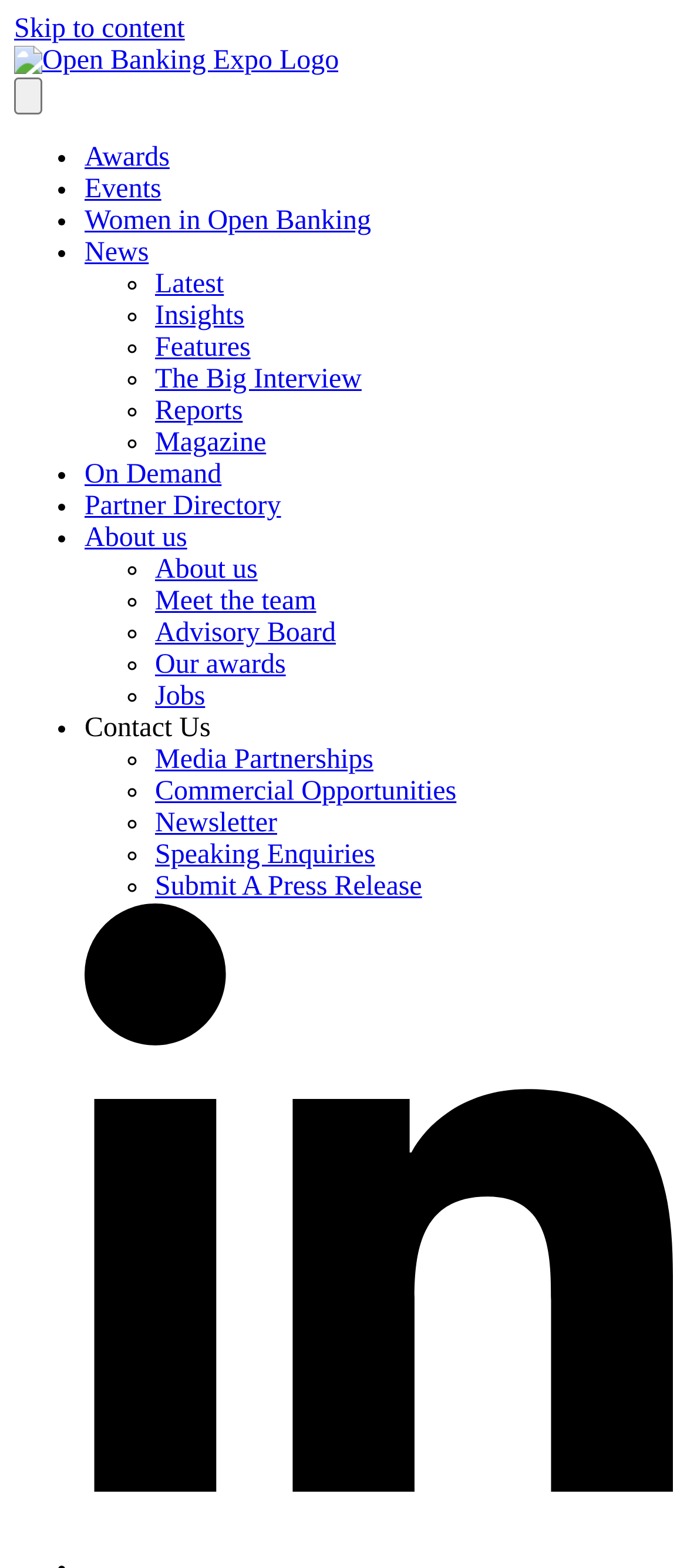Specify the bounding box coordinates for the region that must be clicked to perform the given instruction: "Click on News".

[0.123, 0.152, 0.217, 0.171]